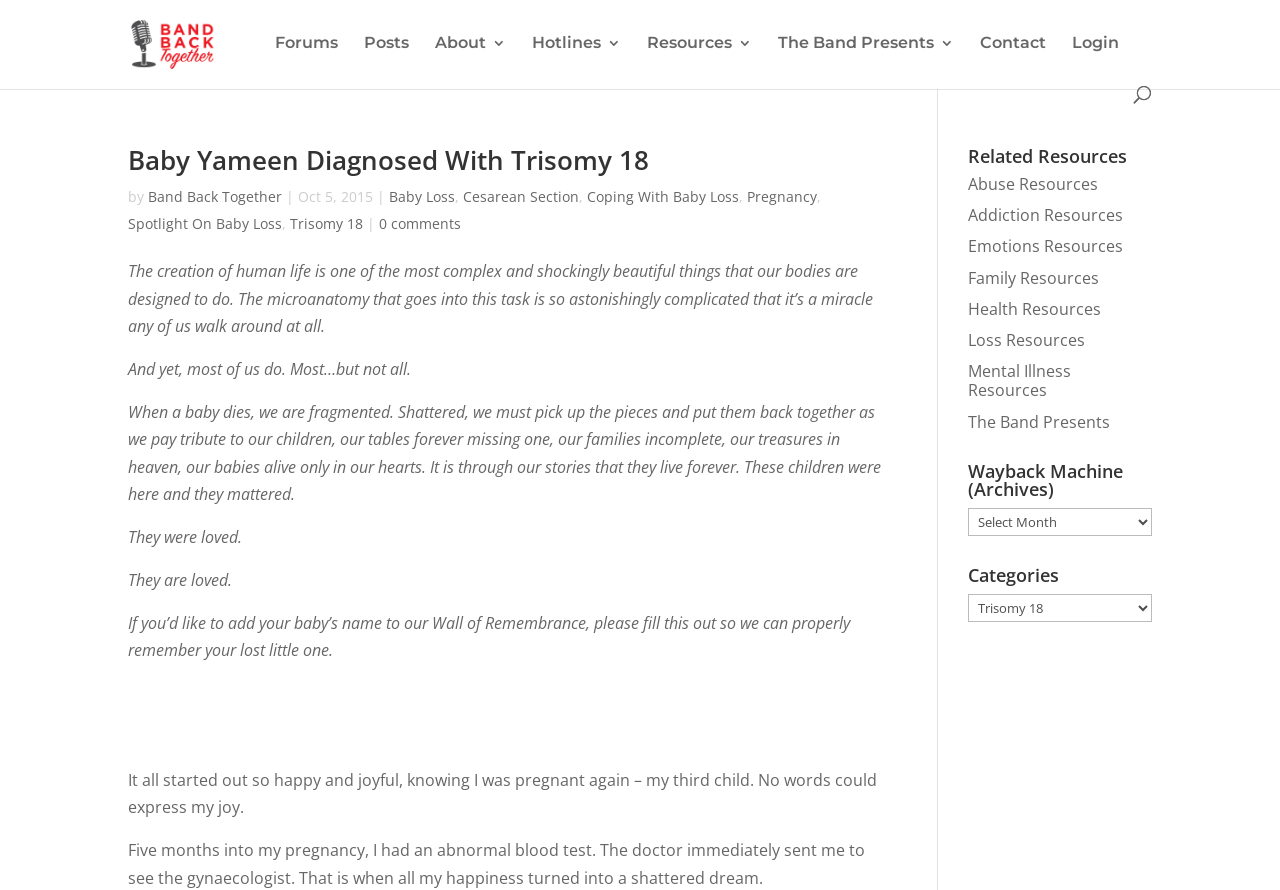Determine the bounding box coordinates of the element's region needed to click to follow the instruction: "Read the 'Baby Yameen Diagnosed With Trisomy 18' post". Provide these coordinates as four float numbers between 0 and 1, formatted as [left, top, right, bottom].

[0.1, 0.165, 0.689, 0.206]